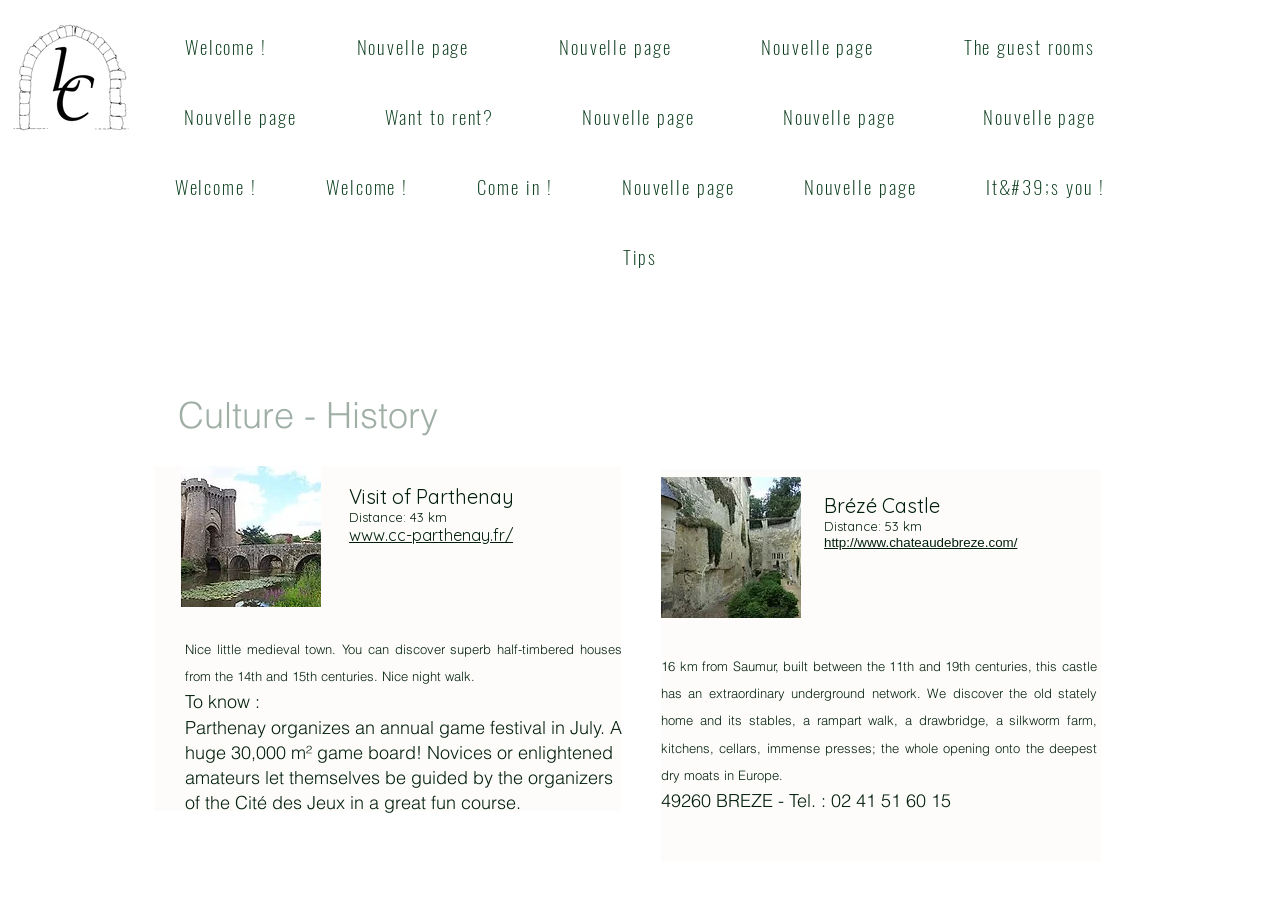Please identify the bounding box coordinates of the element that needs to be clicked to execute the following command: "Learn more about 'Brézé Castle'". Provide the bounding box using four float numbers between 0 and 1, formatted as [left, top, right, bottom].

[0.644, 0.591, 0.795, 0.608]